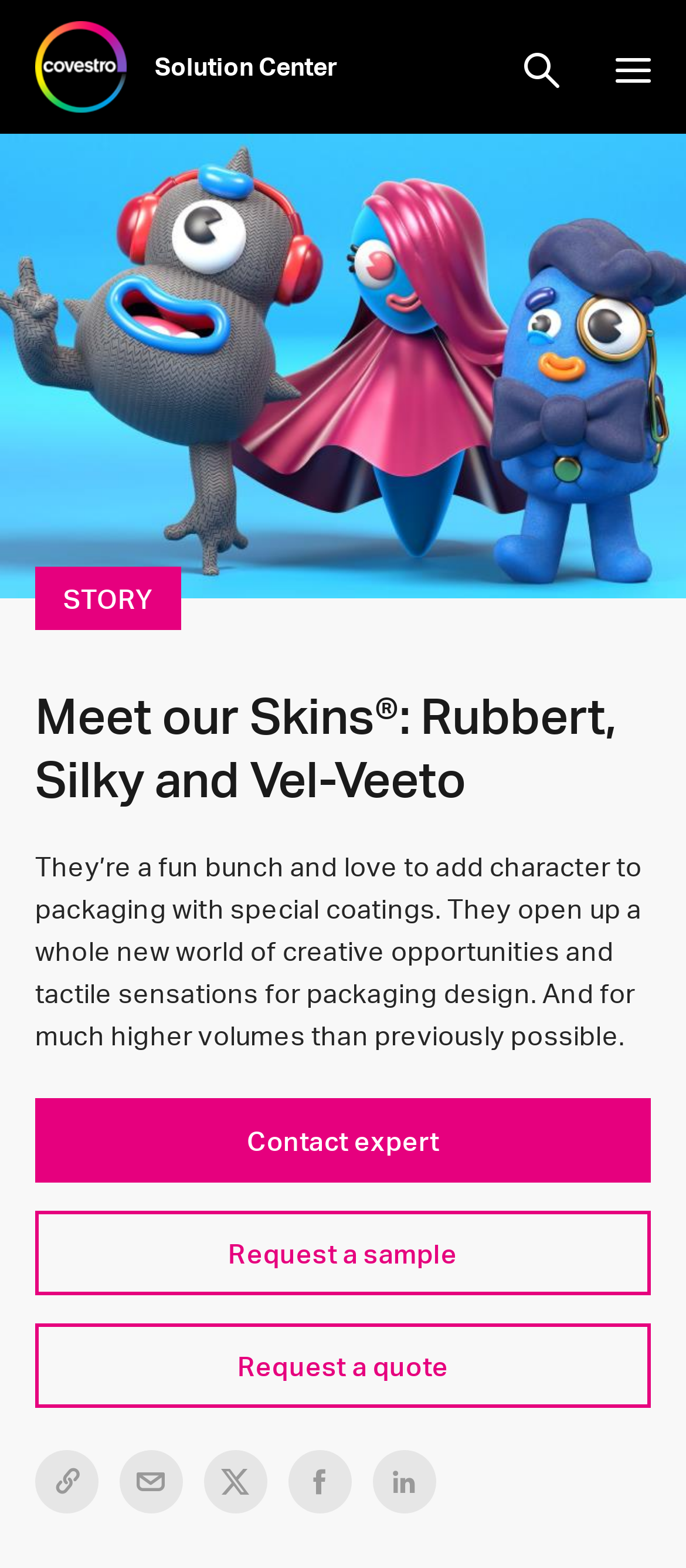Elaborate on the information and visuals displayed on the webpage.

The webpage is about Skins by Covestro, a brand that offers new branding opportunities for print and packaging. At the top left, there is a link to the "Solution Center" accompanied by a small figure containing the Covestro logo. On the top right, there are several links and a button, including a search box with a placeholder text "Search on this Website".

Below the top section, there is a large figure that spans the entire width of the page. Within this figure, there is a heading that introduces Skins, followed by a paragraph of text that describes their characteristics and benefits. The text explains that Skins are a fun bunch that can add character to packaging with special coatings, opening up new creative opportunities and tactile sensations for packaging design.

Underneath the paragraph, there are three links: "Contact expert", "Request a sample", and "Request a quote". At the very bottom of the page, there are five social media links, represented by icons.